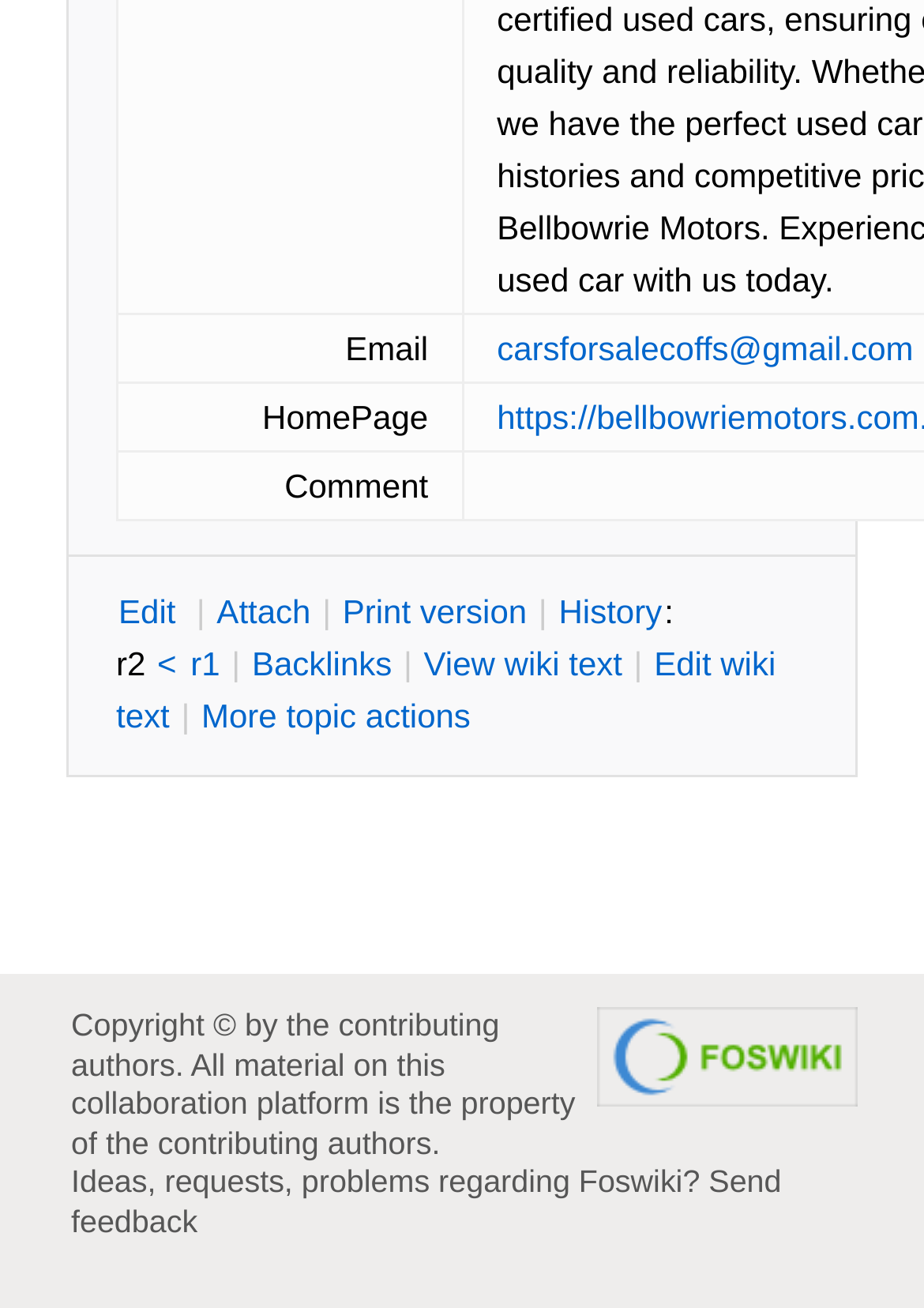What is the shortcut key for editing wiki text?
Use the screenshot to answer the question with a single word or phrase.

Alt+w